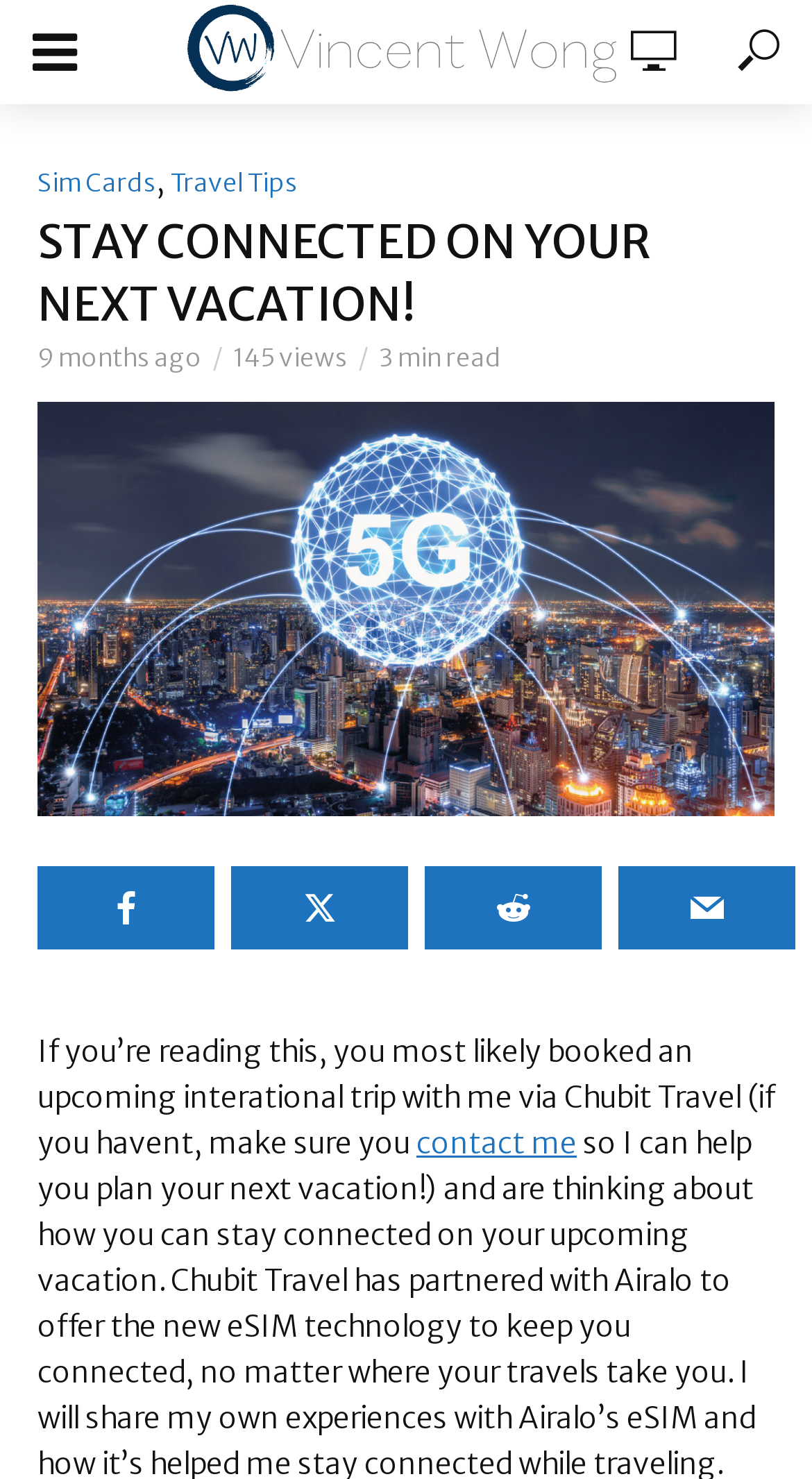Identify the bounding box of the UI component described as: "Reddit".

[0.523, 0.586, 0.741, 0.642]